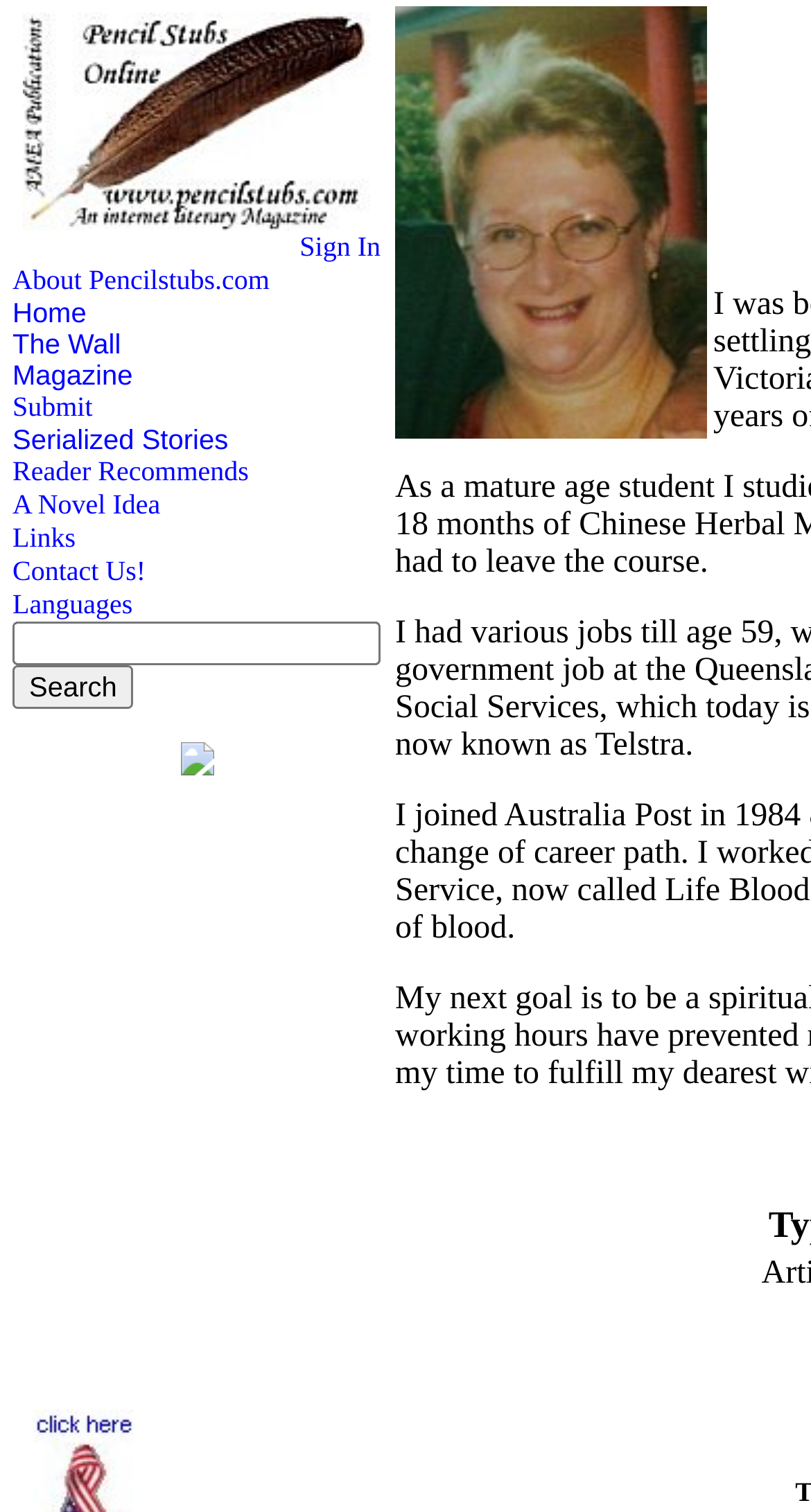What is the purpose of the textbox in the top navigation bar?
Could you please answer the question thoroughly and with as much detail as possible?

I looked at the textbox element and its surrounding elements, and I found a button with the text 'Search' next to it. This suggests that the purpose of the textbox is to input search queries.